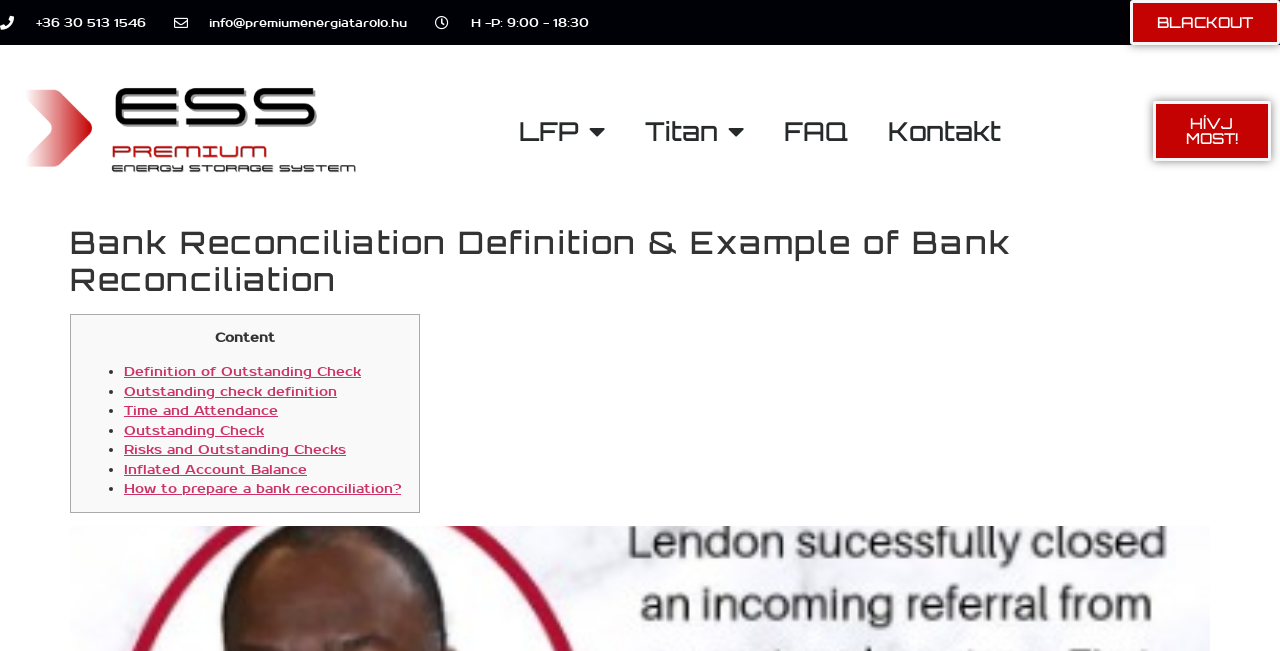What is the phone number at the top of the page?
We need a detailed and meticulous answer to the question.

I found the phone number by looking at the top of the page, where I saw a static text element with the phone number +36 30 513 1546.